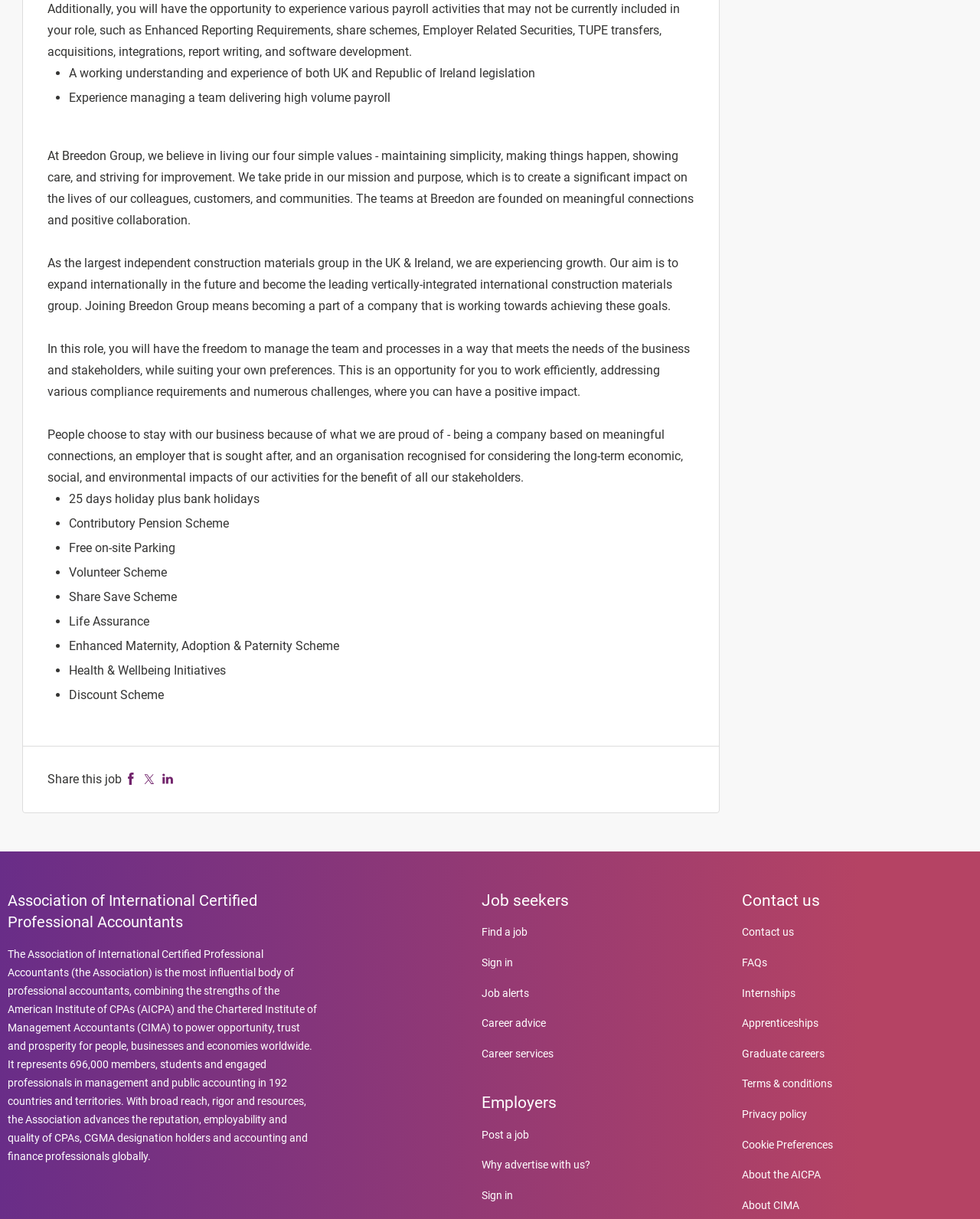Please identify the coordinates of the bounding box for the clickable region that will accomplish this instruction: "Contact us".

[0.757, 0.76, 0.81, 0.77]